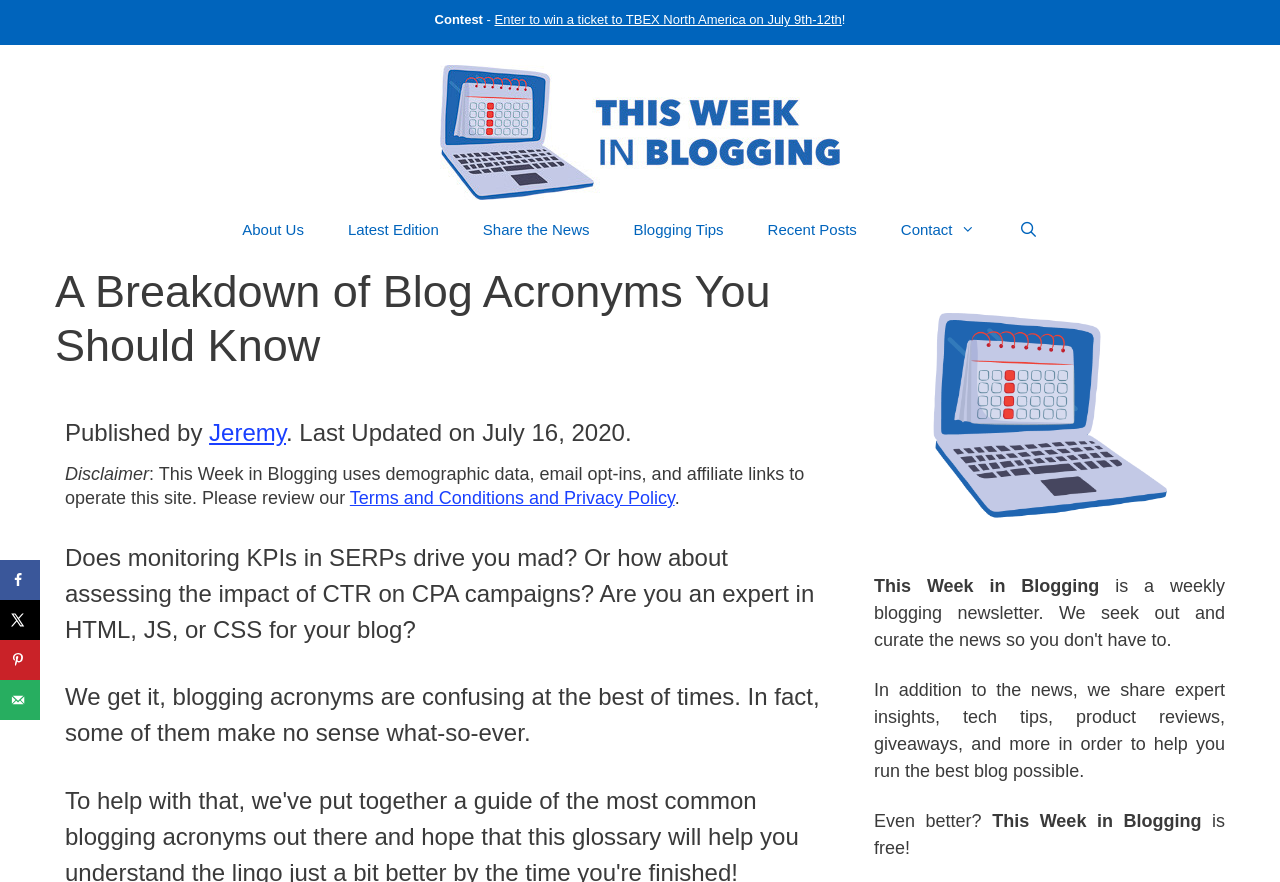Determine the bounding box coordinates of the region that needs to be clicked to achieve the task: "Search the site".

[0.779, 0.243, 0.828, 0.278]